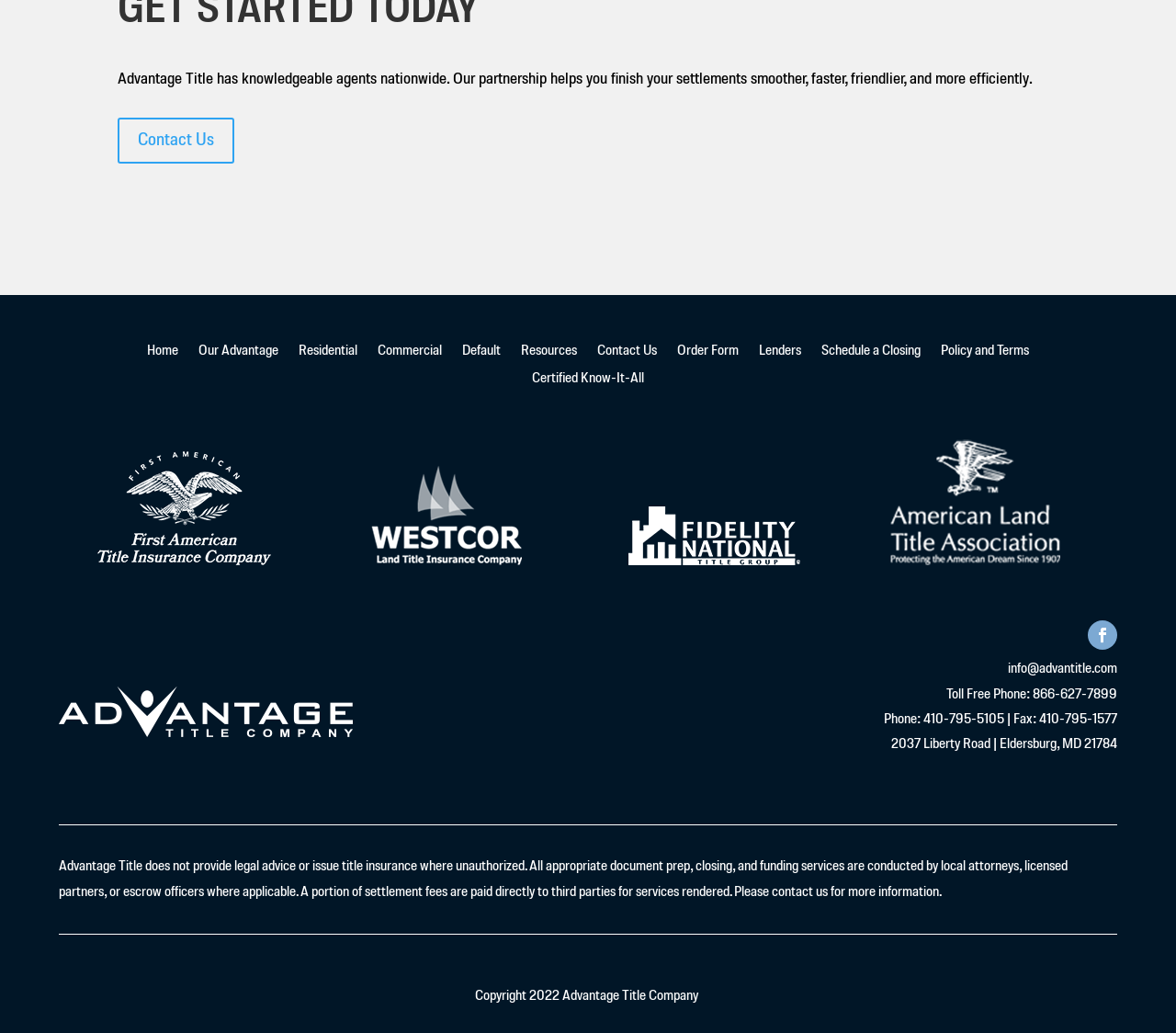Locate the bounding box coordinates of the element to click to perform the following action: 'Click Contact Us'. The coordinates should be given as four float values between 0 and 1, in the form of [left, top, right, bottom].

[0.1, 0.114, 0.199, 0.158]